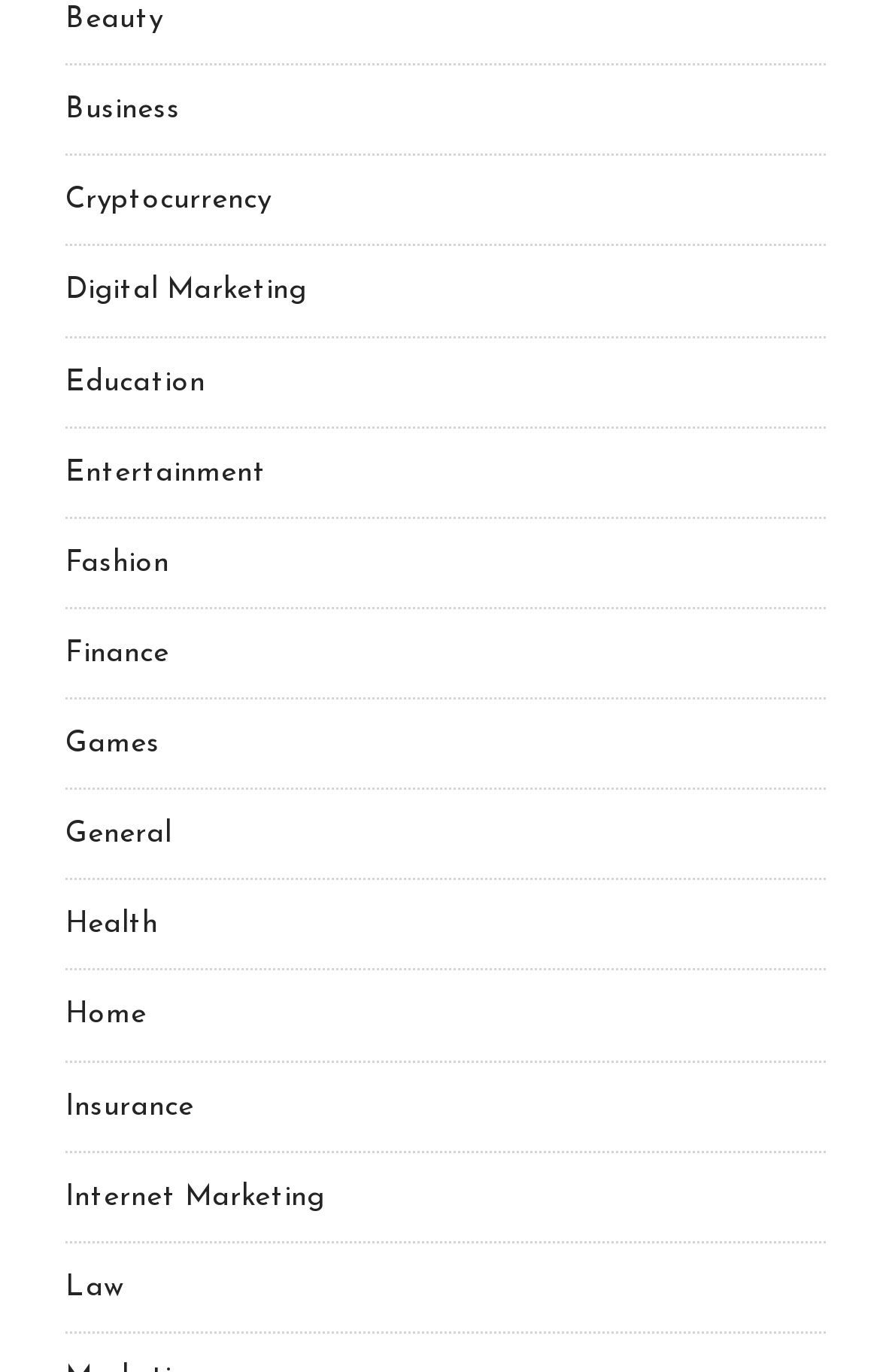Show the bounding box coordinates for the HTML element as described: "Education".

[0.074, 0.267, 0.233, 0.289]